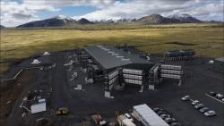Utilize the information from the image to answer the question in detail:
What is visible in the background of the image?

The caption describes the image as having a partly cloudy sky with mountains visible in the background, providing a scenic landscape surrounding the facility.